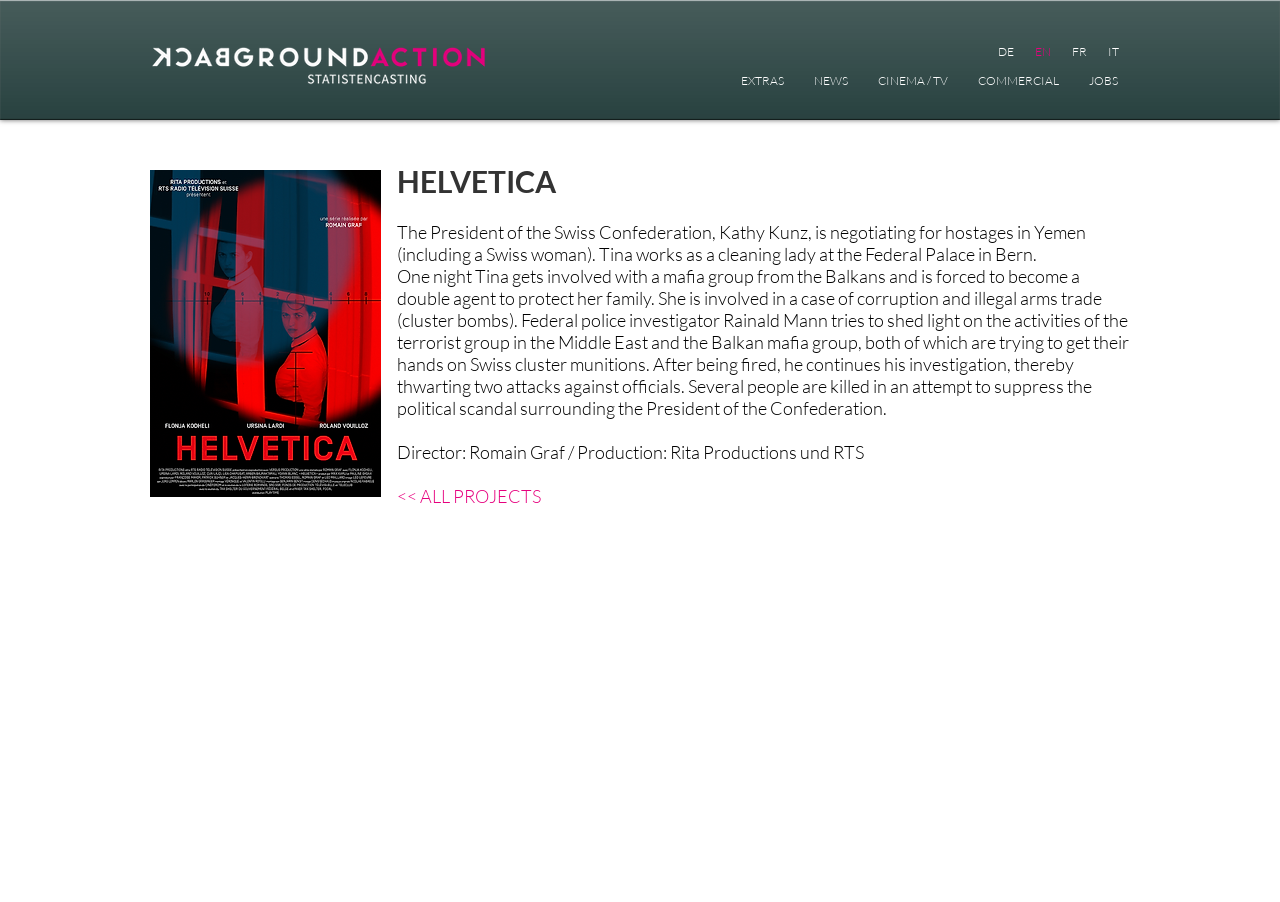Give a concise answer using one word or a phrase to the following question:
Who is the director of the current film project?

Romain Graf